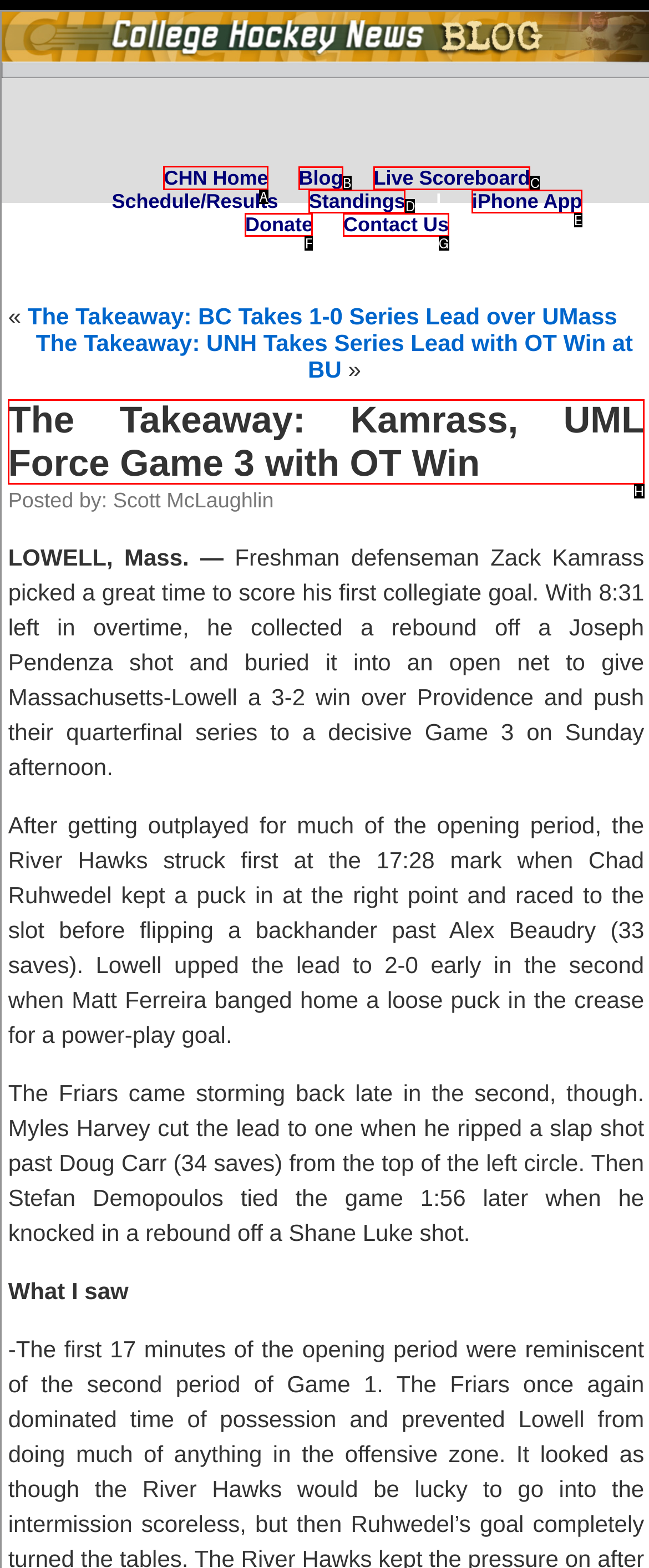Which option should you click on to fulfill this task: go to CHN Home? Answer with the letter of the correct choice.

A